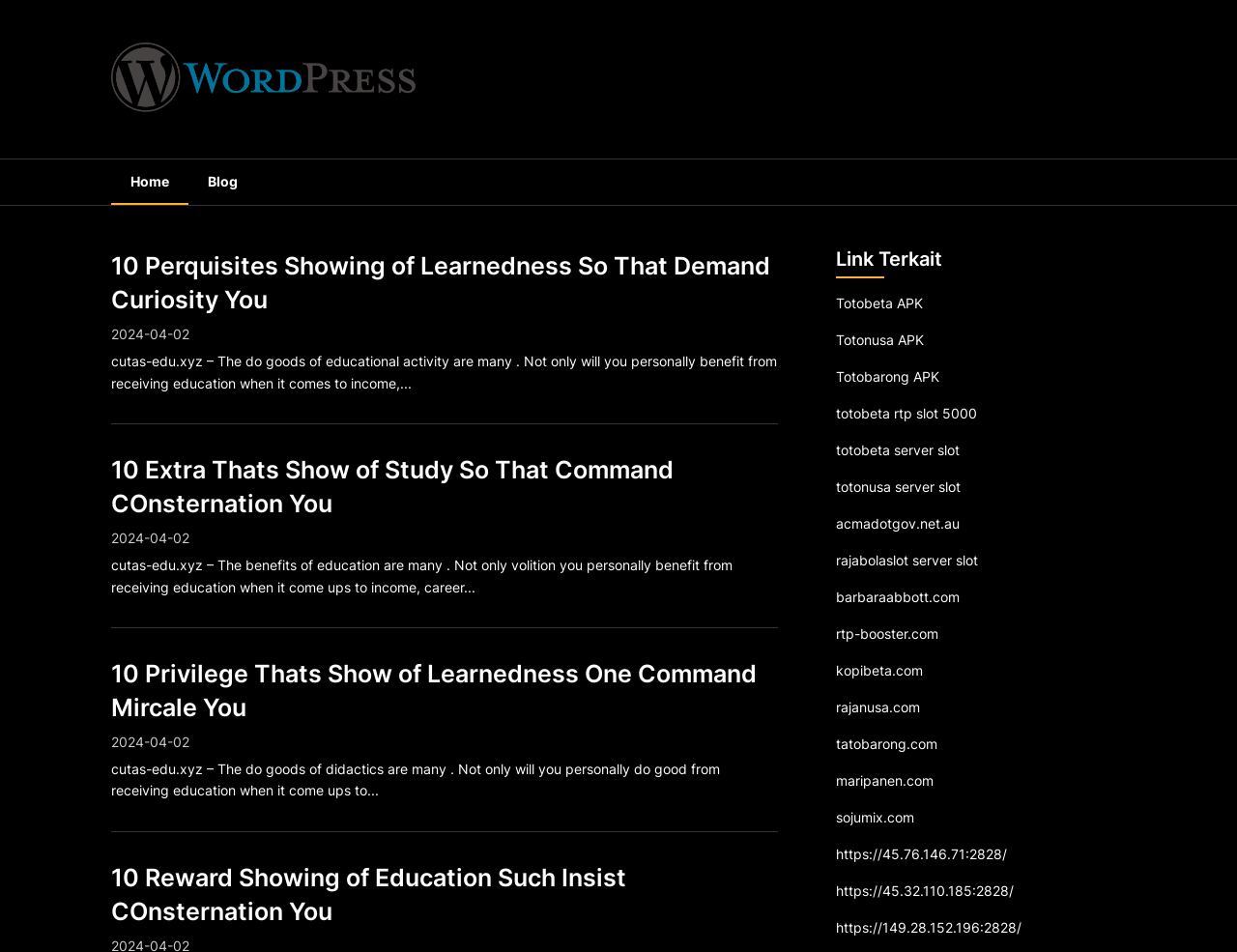Locate and provide the bounding box coordinates for the HTML element that matches this description: "alt="Cutas Edu"".

[0.09, 0.074, 0.336, 0.129]